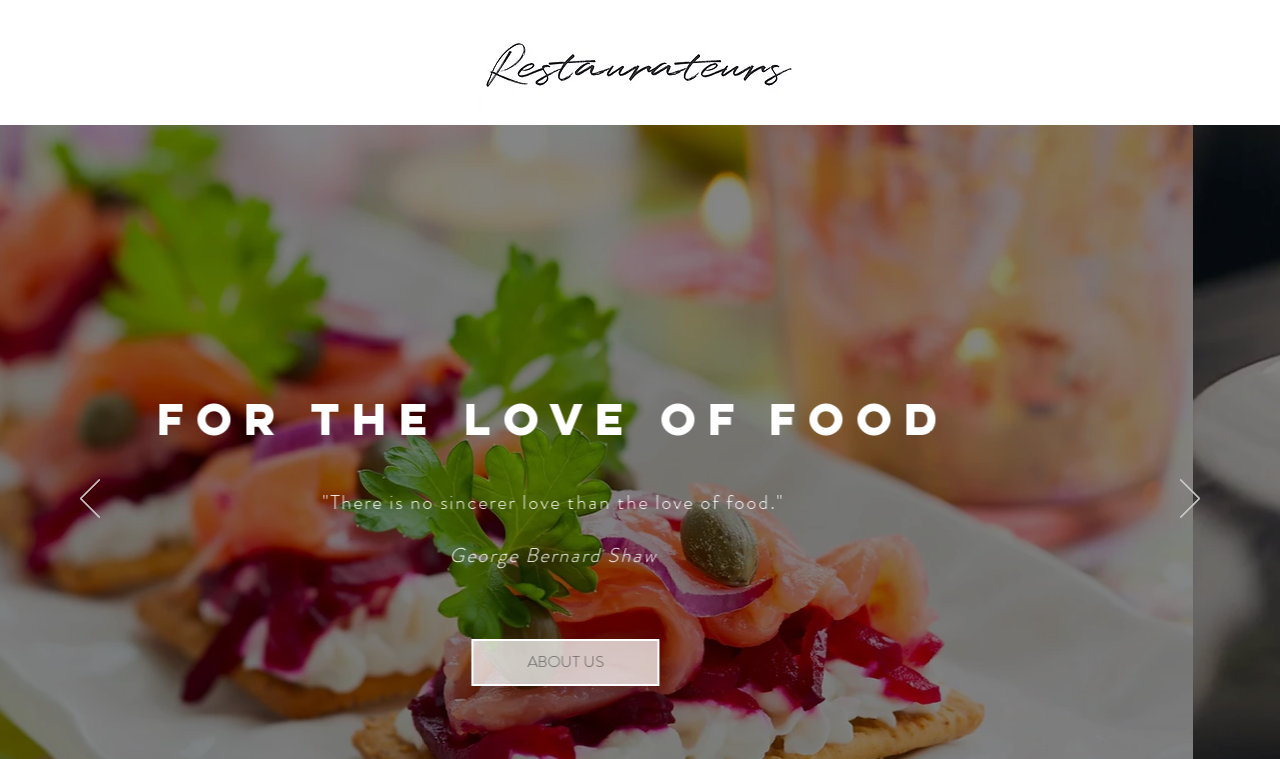Respond to the question with just a single word or phrase: 
What is the link at the bottom center?

OUR SERVICES